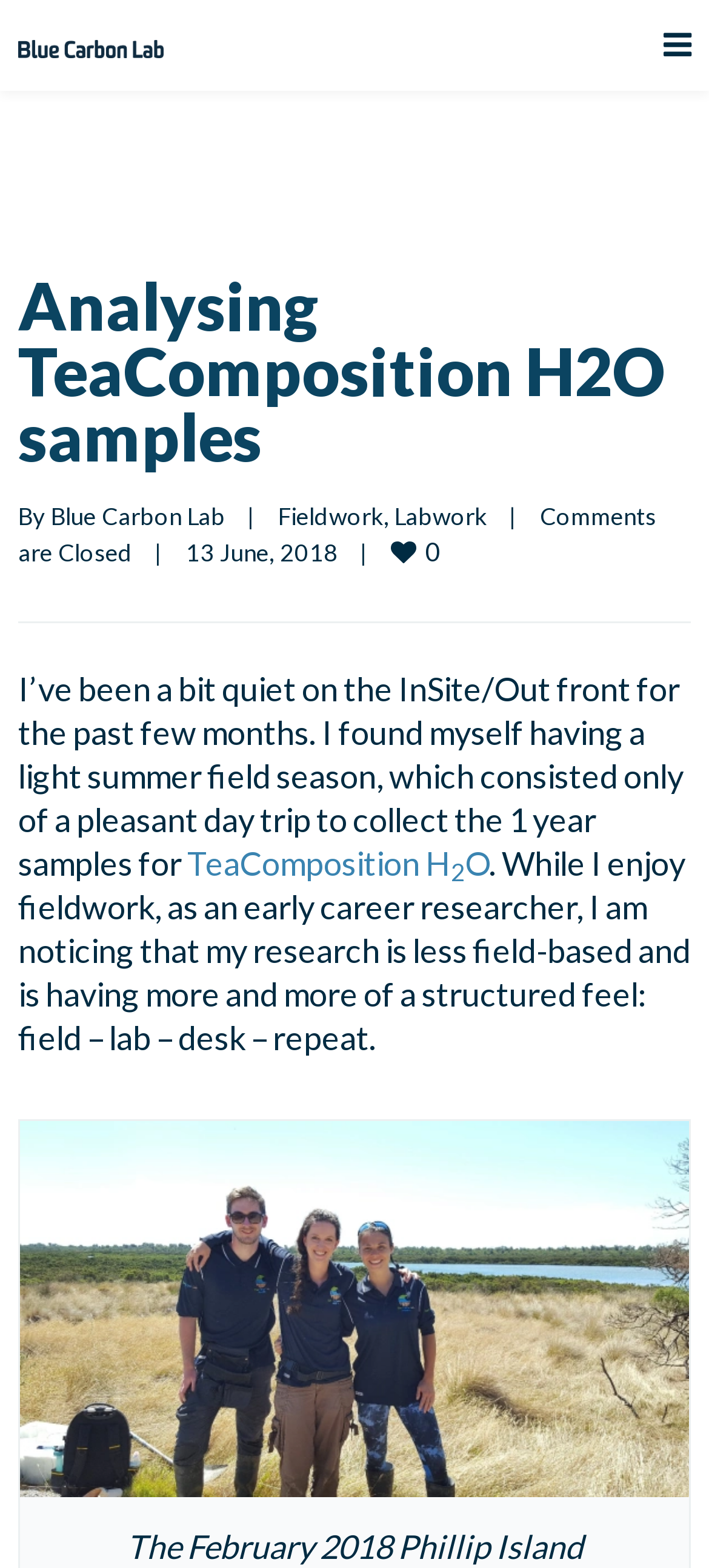What is the name of the lab?
Answer the question based on the image using a single word or a brief phrase.

Blue Carbon Lab